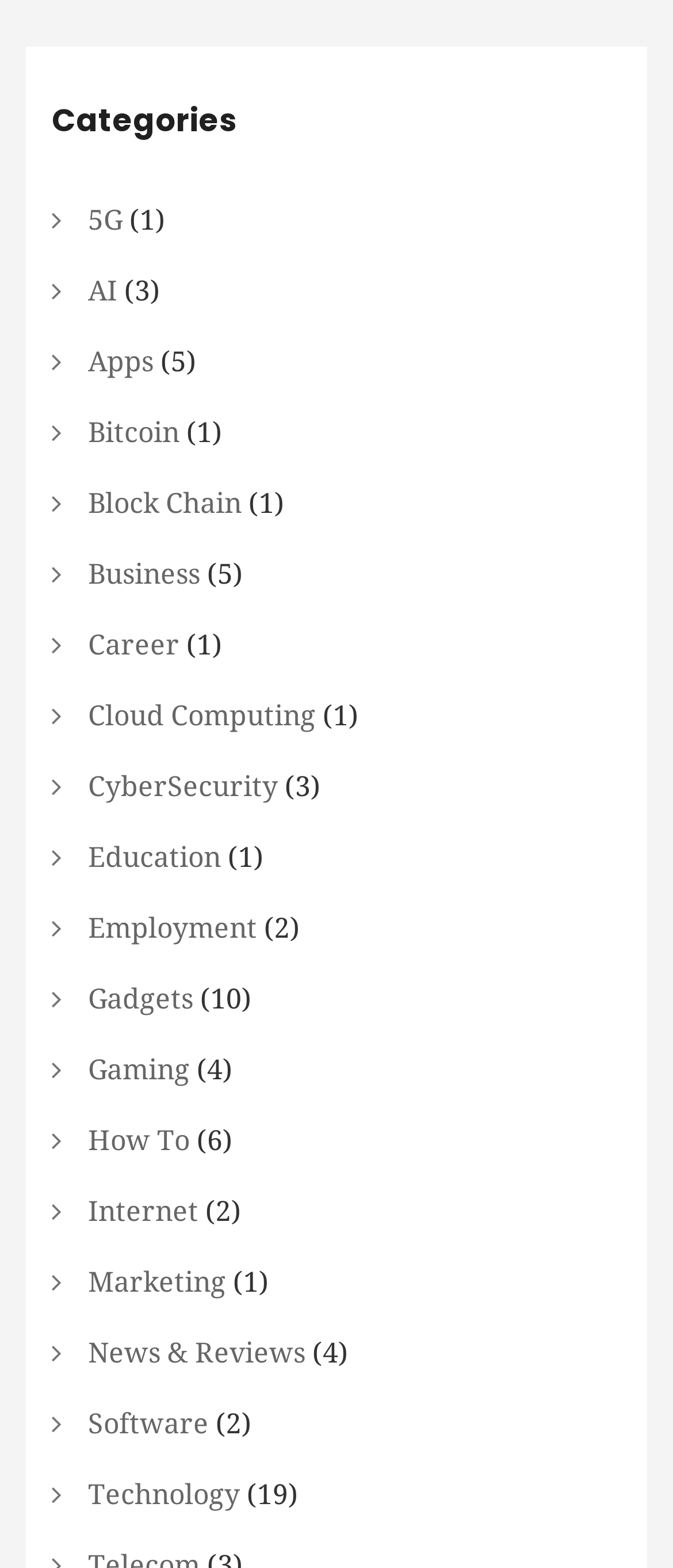Respond to the question with just a single word or phrase: 
Which category is located below 'Career'?

Cloud Computing